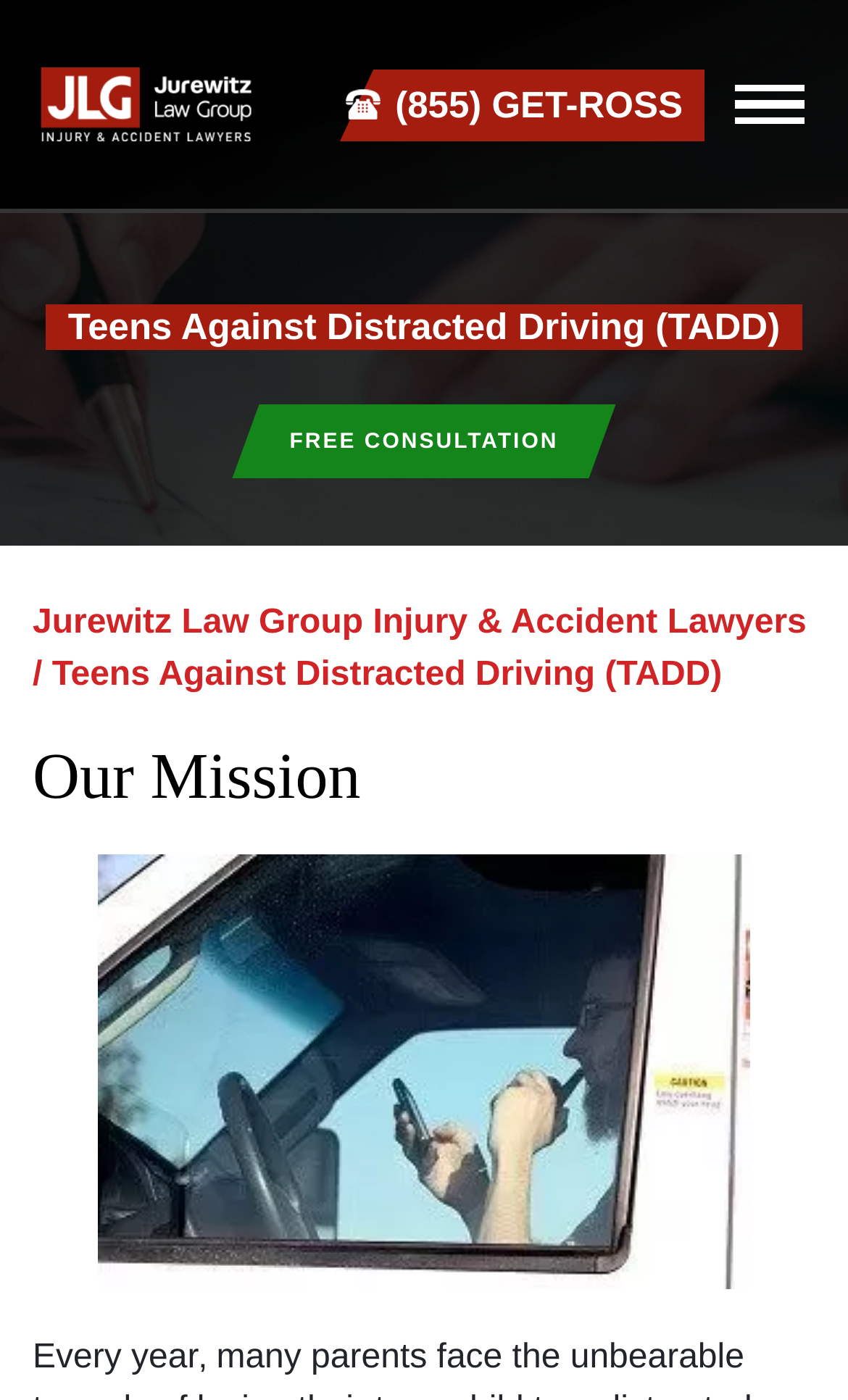Using floating point numbers between 0 and 1, provide the bounding box coordinates in the format (top-left x, top-left y, bottom-right x, bottom-right y). Locate the UI element described here: parent_node: (855) GET-ROSS aria-label="Toggle navigation"

[0.856, 0.051, 0.959, 0.098]